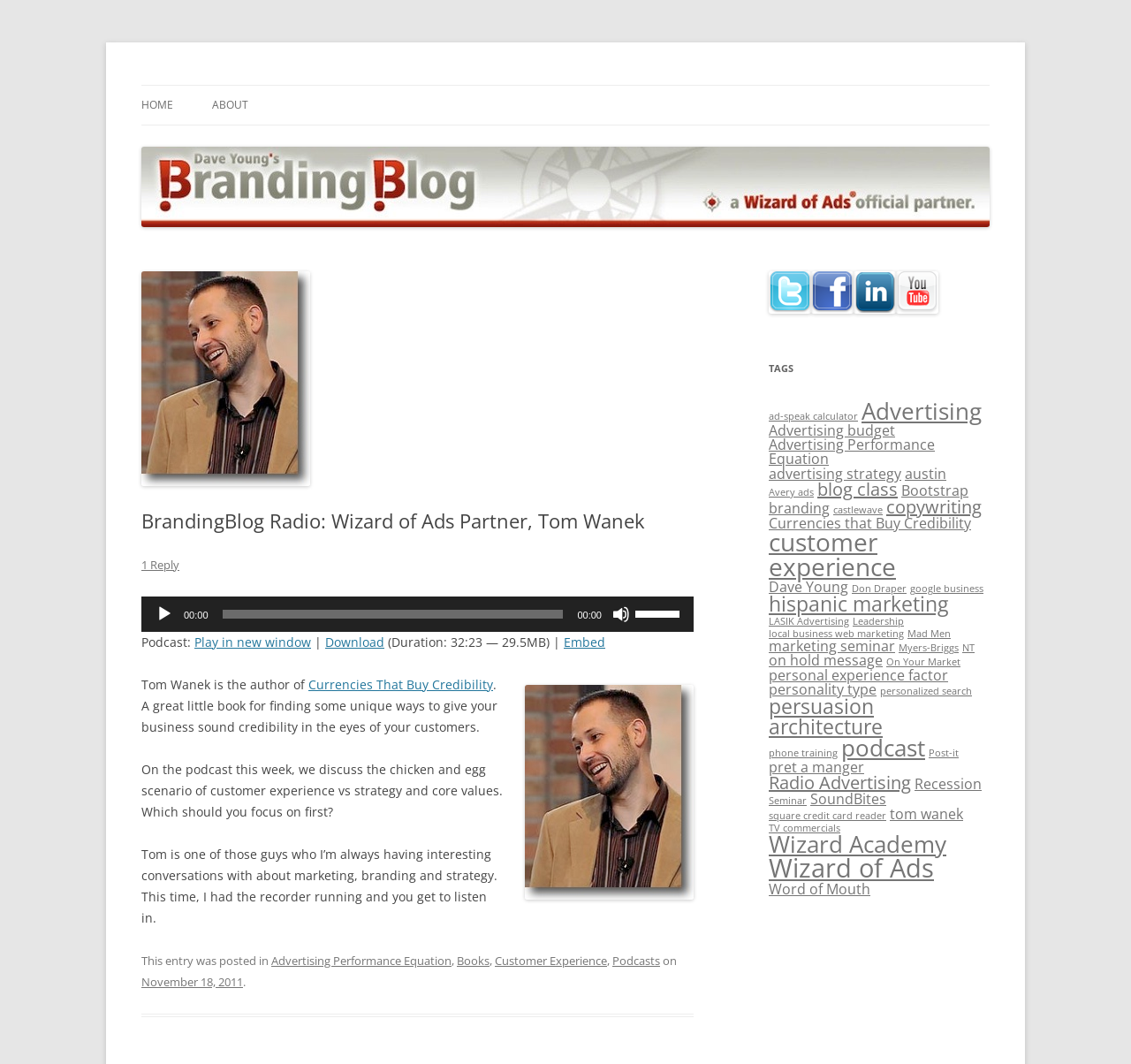Locate the primary headline on the webpage and provide its text.

BrandingBlog by Dave Young